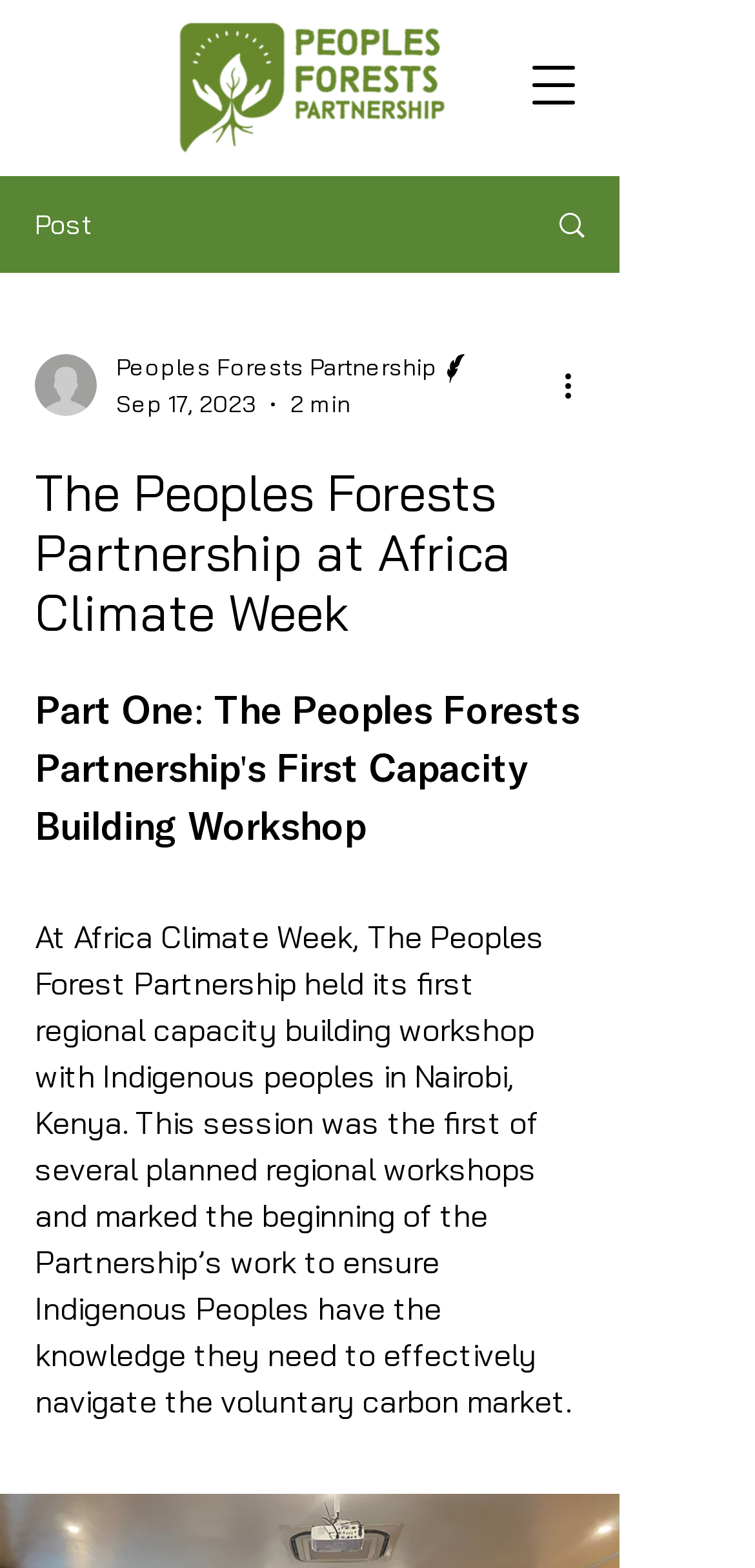What is the purpose of the Peoples Forests Partnership?
Look at the image and answer with only one word or phrase.

To ensure Indigenous Peoples have knowledge to navigate the voluntary carbon market